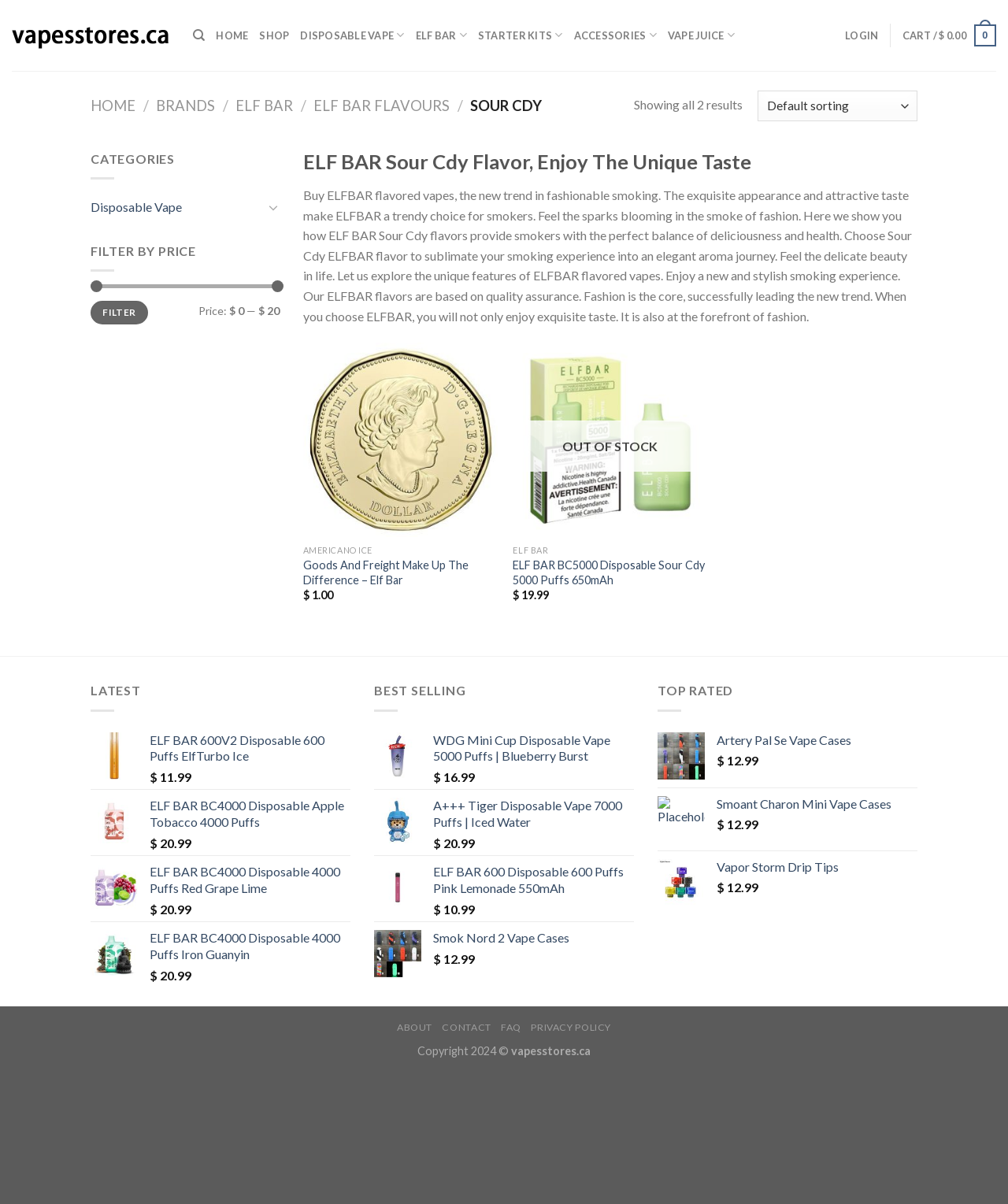Locate the bounding box coordinates of the clickable part needed for the task: "Filter by price".

[0.09, 0.25, 0.147, 0.27]